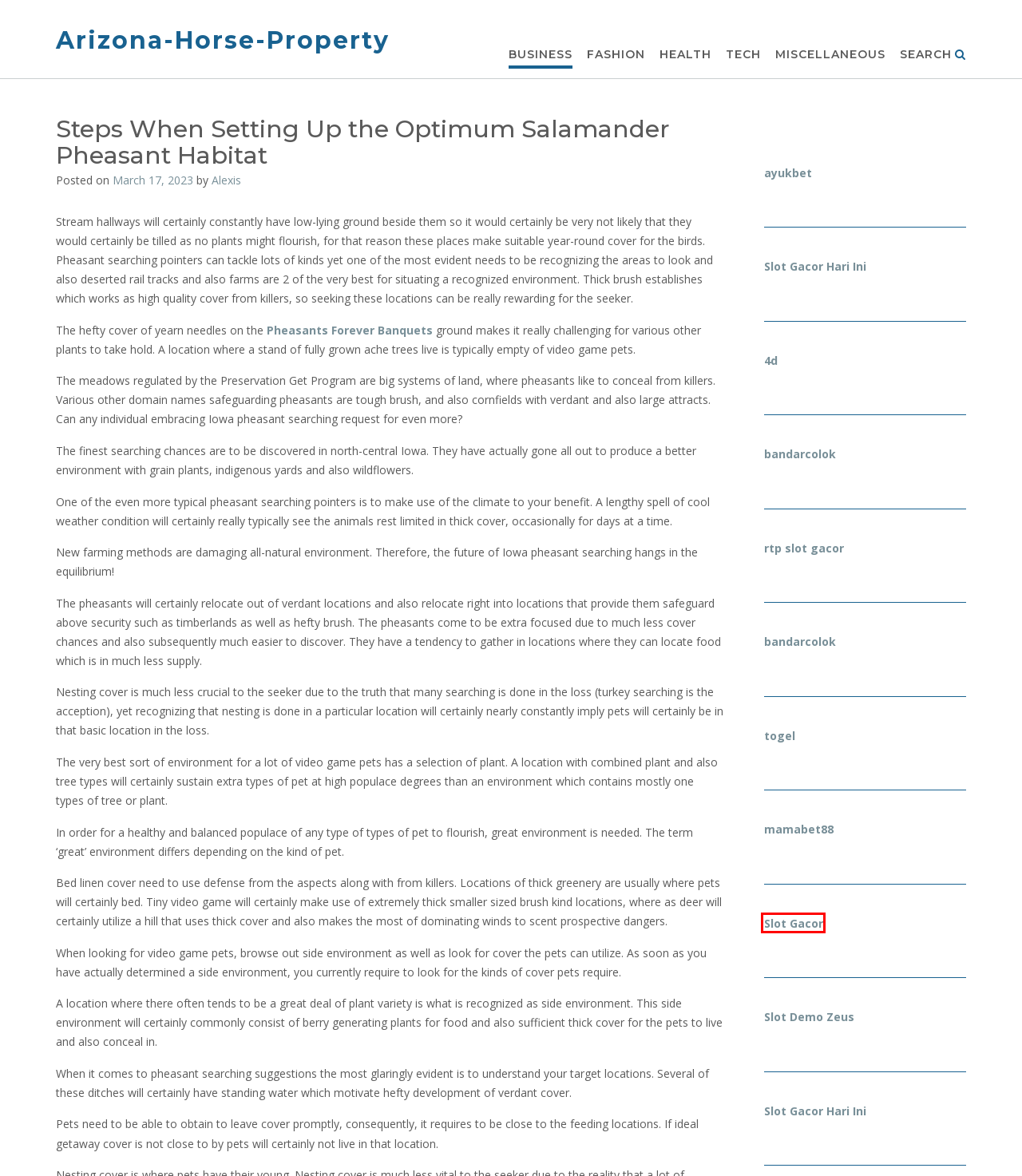Observe the webpage screenshot and focus on the red bounding box surrounding a UI element. Choose the most appropriate webpage description that corresponds to the new webpage after clicking the element in the bounding box. Here are the candidates:
A. Bandarcolok : Link Login Resmi Bandarcolok
B. Tech – Arizona-Horse-Property
C. KOPI77 : Situs Judi Link Slot Gacor Hari Ini Bocoran Terbaru
D. Business – Arizona-Horse-Property
E. Fashion – Arizona-Horse-Property
F. SLOT88: Situs Slot Resmi Gacor Hari Ini Paling Viral!
G. Health – Arizona-Horse-Property
H. Togel Hongkong, Togel Singapore, Data Keluaran SGP HK, Togel Online Hari Ini

F